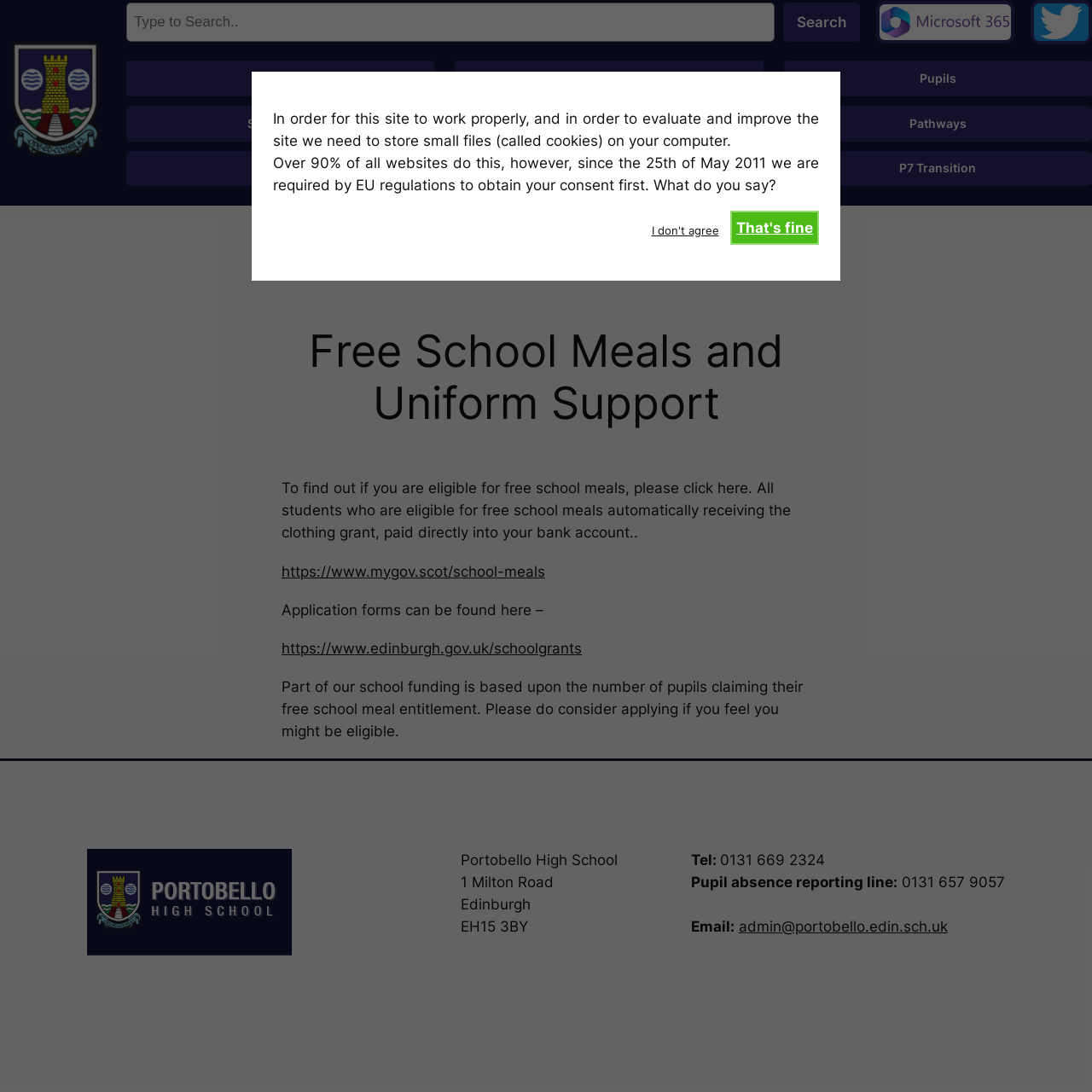Detail the features and information presented on the webpage.

The webpage is about Free School Meals and Uniform Support at Portobello High School. At the top, there is a notification about cookies and EU regulations, with two options to agree or disagree. Below this, there is a link to the school's homepage and a search bar with a search button. 

On the left side, there are several links to different sections of the website, including Home, School Info, Support, Parents, School Calendar, Contact us, Pupils, Pathways, and P7 Transition. 

The main content of the page is about free school meals and uniform support. There is a heading "Free School Meals and Uniform Support" followed by a paragraph explaining how to find out if you are eligible for free school meals and how to apply. There are two links to external websites for more information. 

At the bottom of the page, there is a section with the school's contact information, including address, phone number, pupil absence reporting line, and email address. There is also a figure on the left side of this section, likely the school's logo.